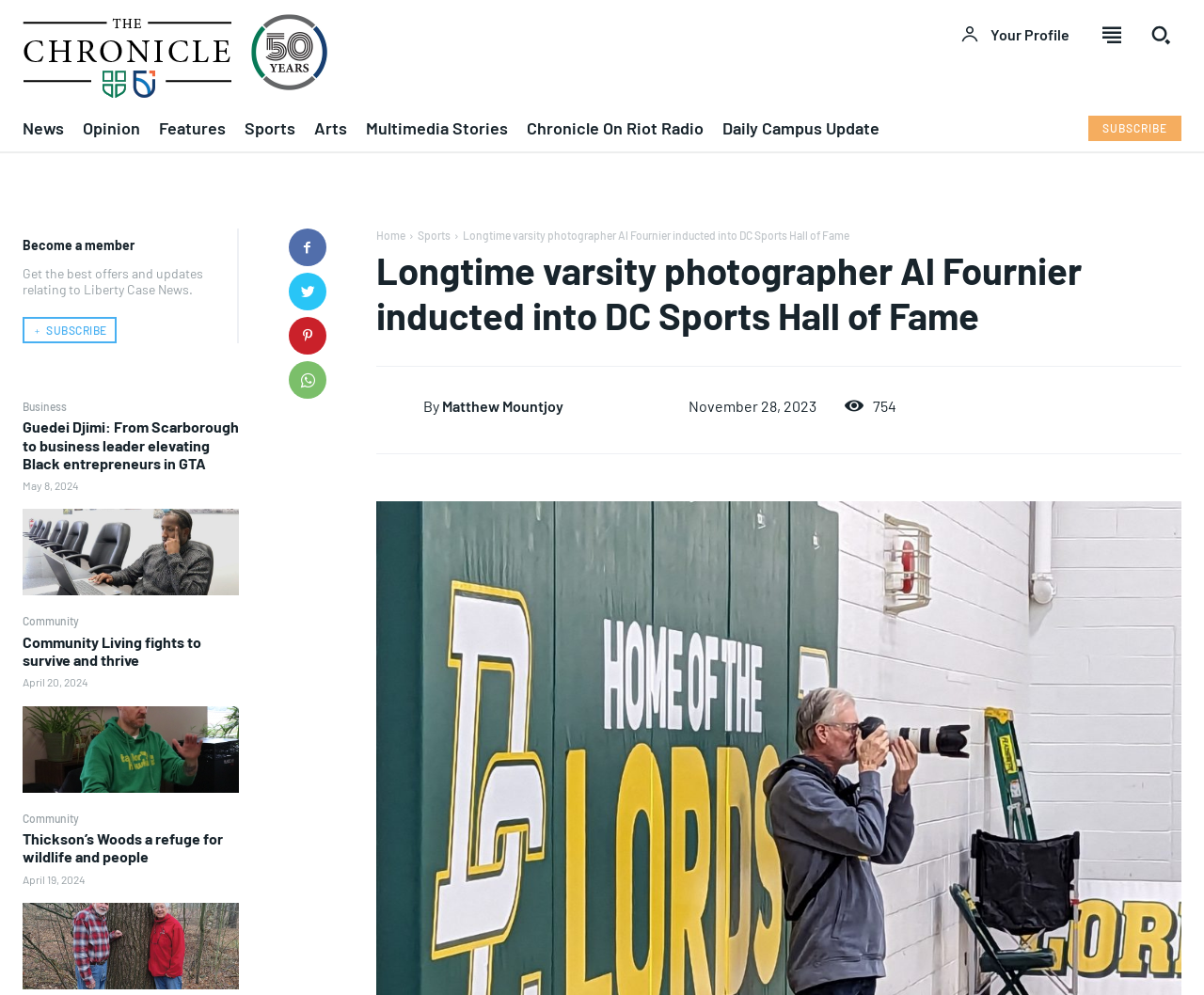Determine the bounding box coordinates for the region that must be clicked to execute the following instruction: "Explore sports news".

[0.909, 0.335, 0.967, 0.363]